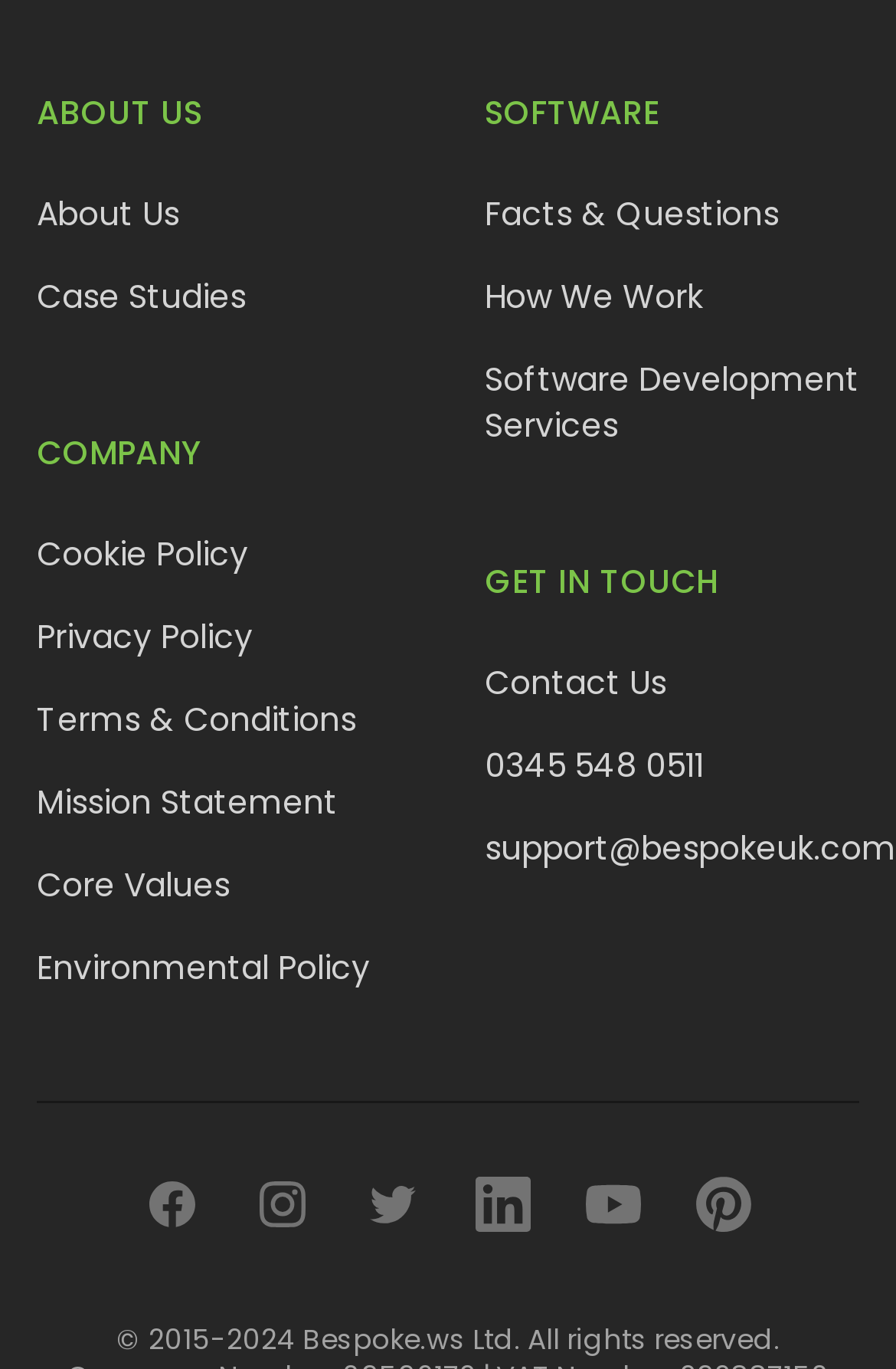How many social media links are there?
Please describe in detail the information shown in the image to answer the question.

I counted the social media links at the bottom of the webpage and found 6 links, namely Facebook, Instagram, Twitter, LinkedIn, YouTube, and Pinterest.